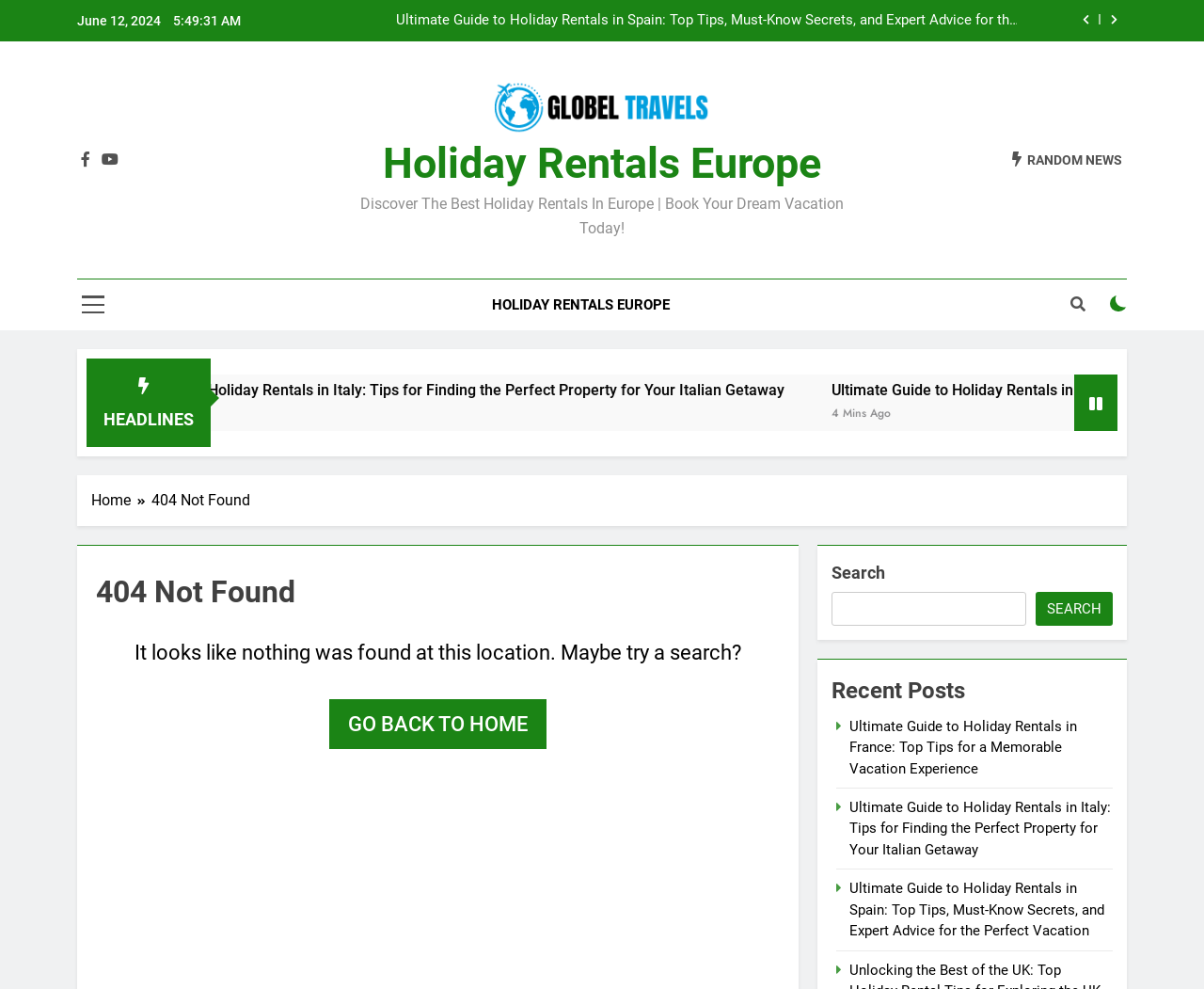Find the UI element described as: "Random News" and predict its bounding box coordinates. Ensure the coordinates are four float numbers between 0 and 1, [left, top, right, bottom].

[0.841, 0.152, 0.932, 0.17]